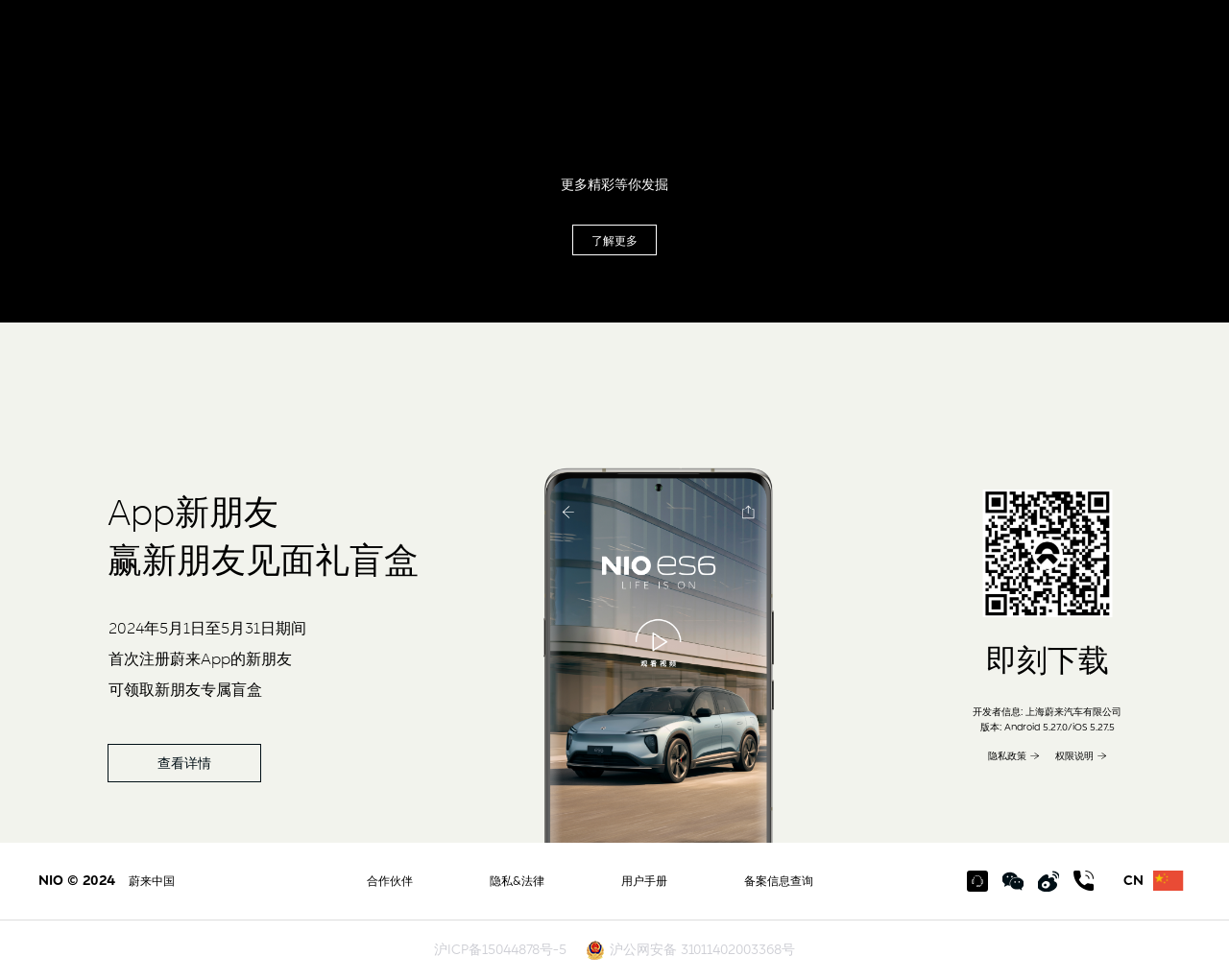Please specify the coordinates of the bounding box for the element that should be clicked to carry out this instruction: "View the community chamber". The coordinates must be four float numbers between 0 and 1, formatted as [left, top, right, bottom].

[0.53, 0.054, 0.665, 0.072]